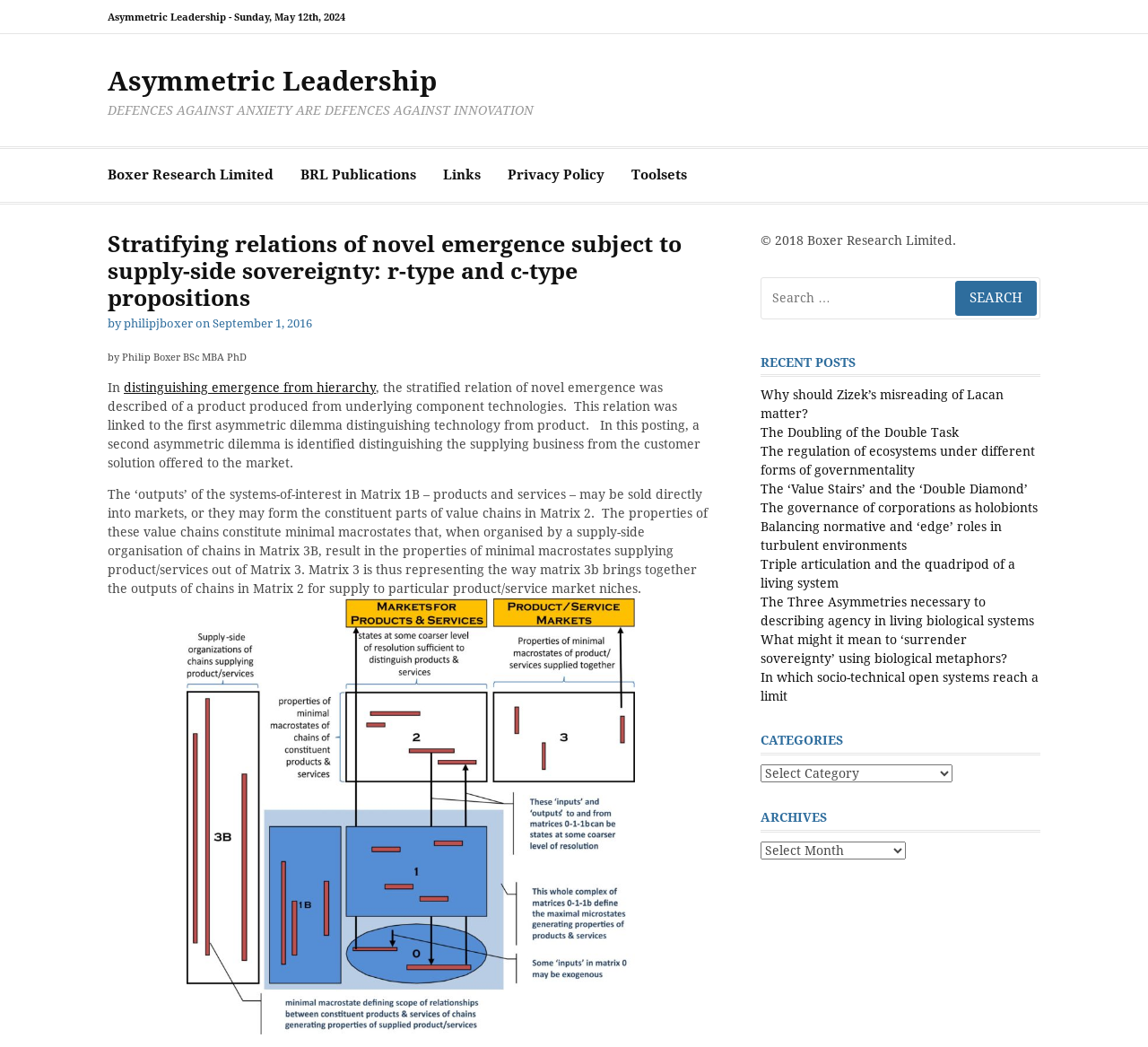Can you find and provide the title of the webpage?

Stratifying relations of novel emergence subject to supply-side sovereignty: r-type and c-type propositions